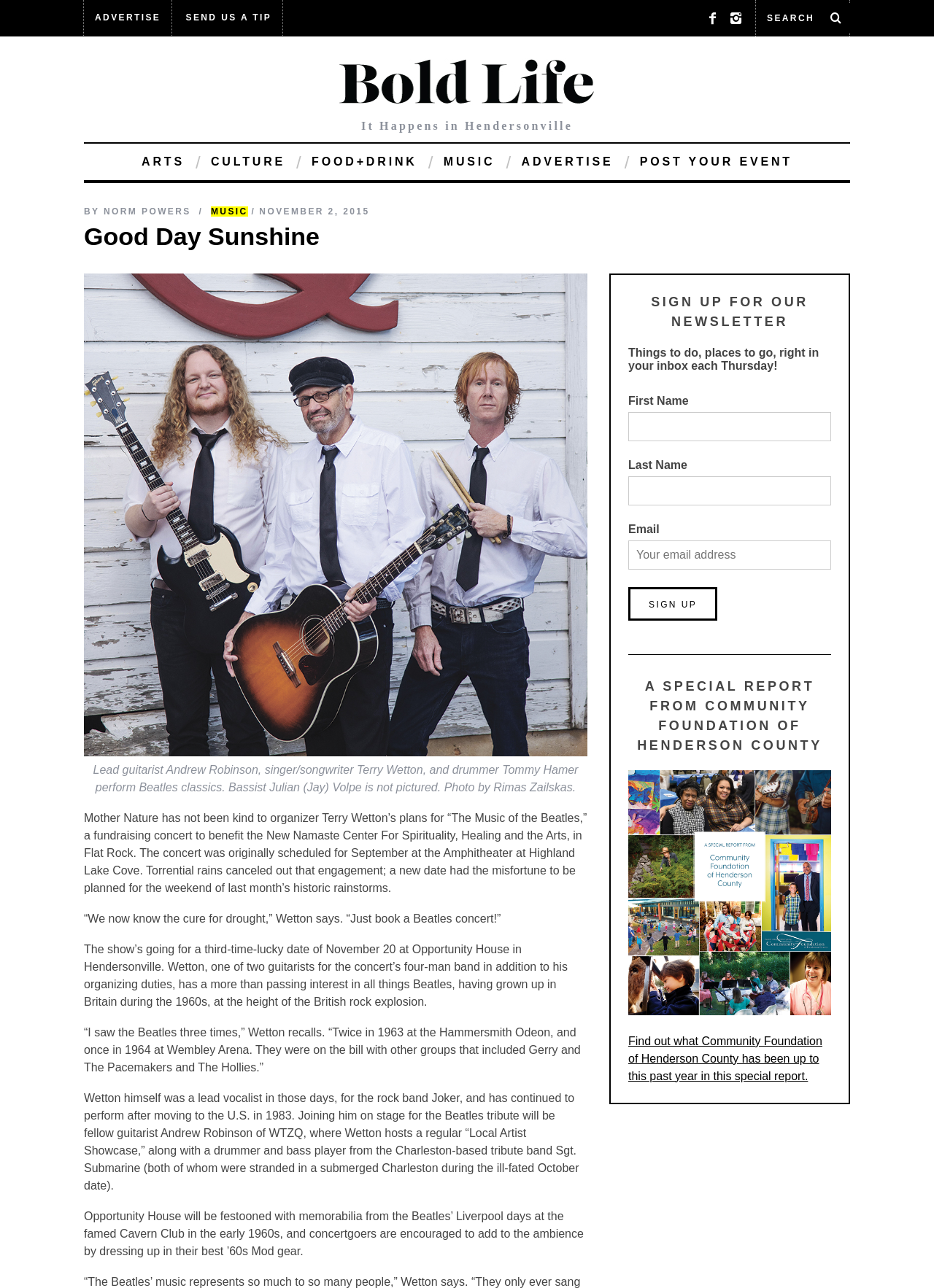Find the bounding box of the element with the following description: "WG-FSA-SAM-06 - 0 - undefined". The coordinates must be four float numbers between 0 and 1, formatted as [left, top, right, bottom].

None